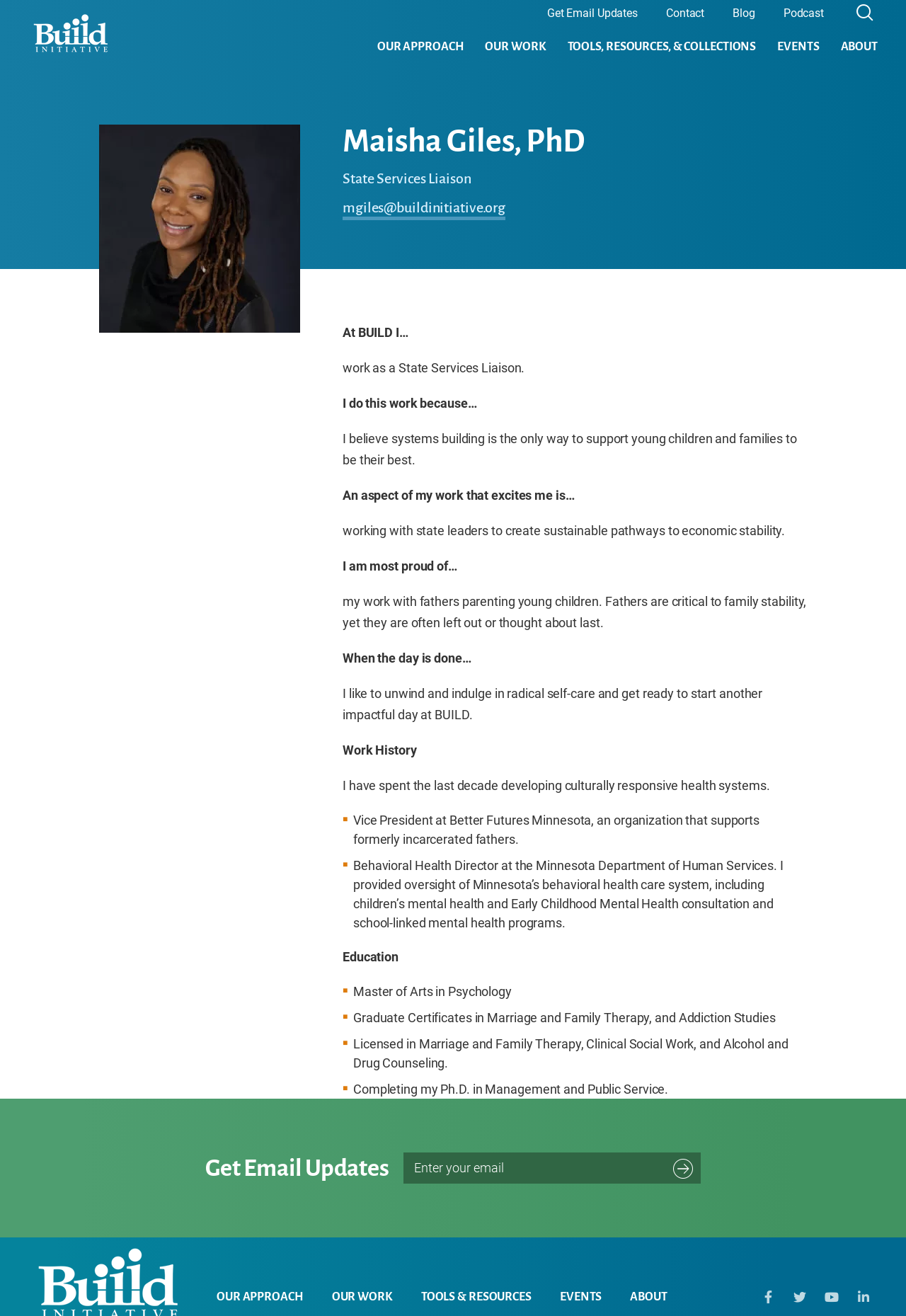What is the organization that Maisha Giles works for?
Based on the image, provide your answer in one word or phrase.

BUILD Initiative